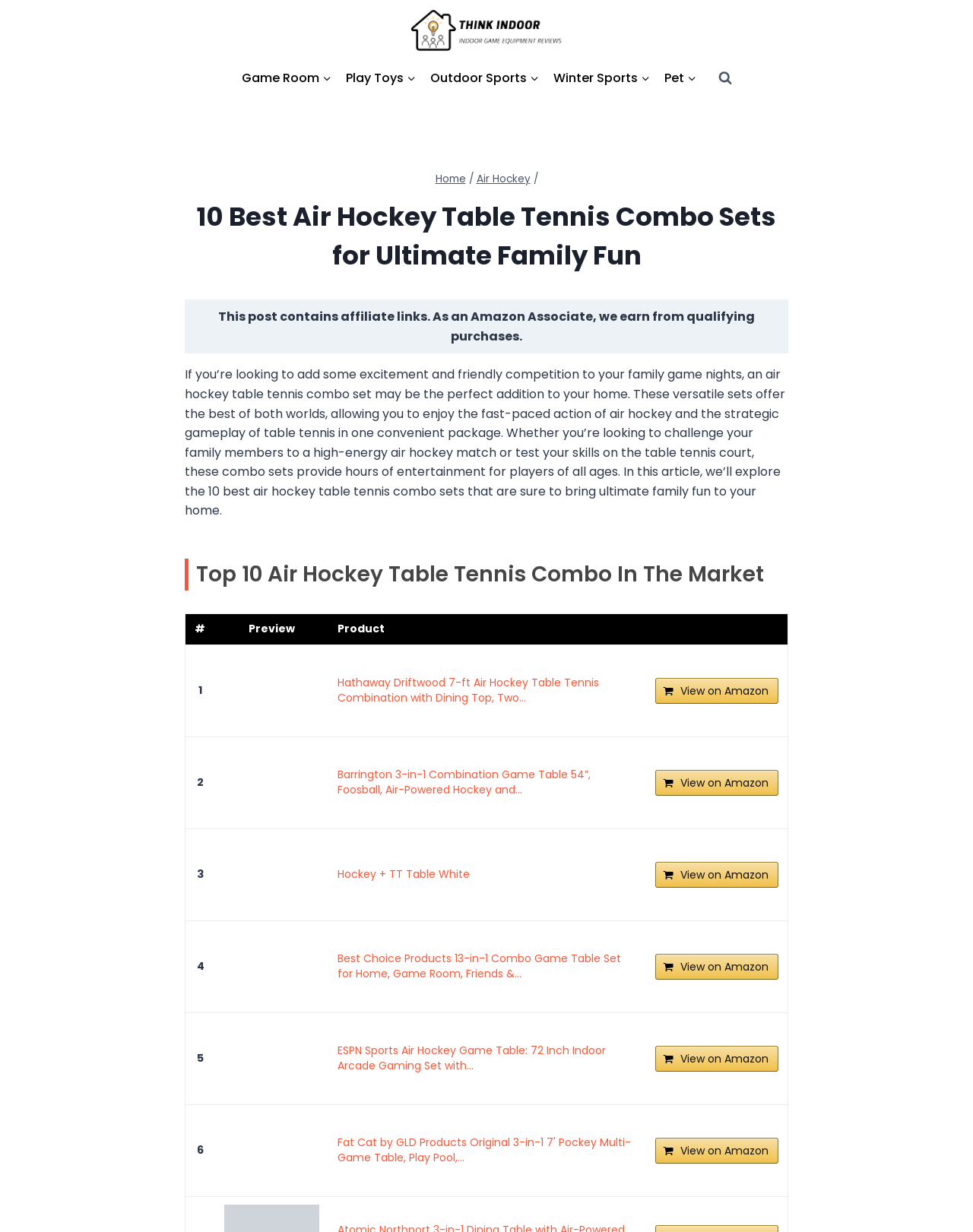Extract the bounding box for the UI element that matches this description: "Home".

[0.447, 0.139, 0.479, 0.151]